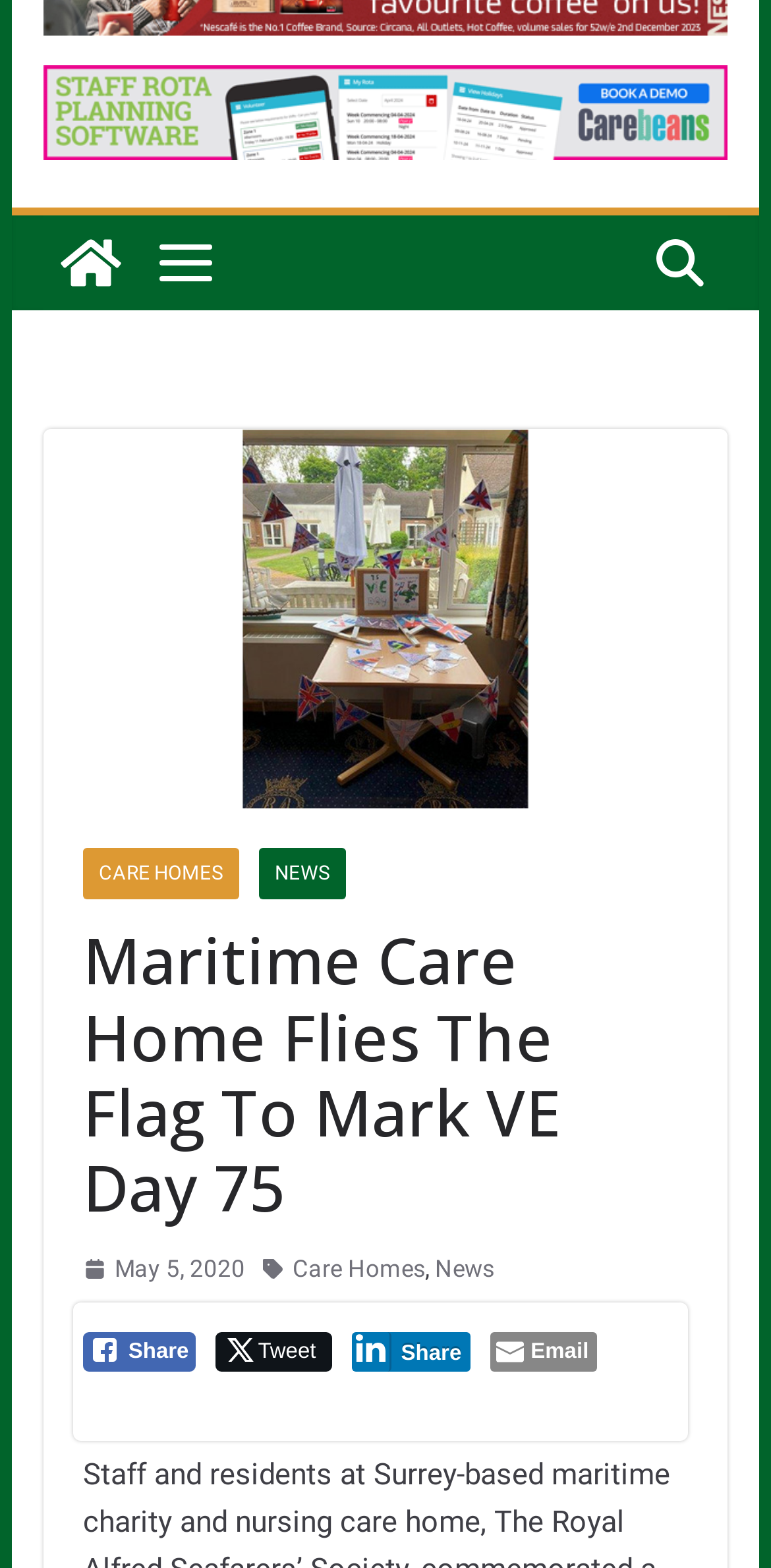Please provide the bounding box coordinates in the format (top-left x, top-left y, bottom-right x, bottom-right y). Remember, all values are floating point numbers between 0 and 1. What is the bounding box coordinate of the region described as: May 5, 2020

[0.107, 0.798, 0.318, 0.822]